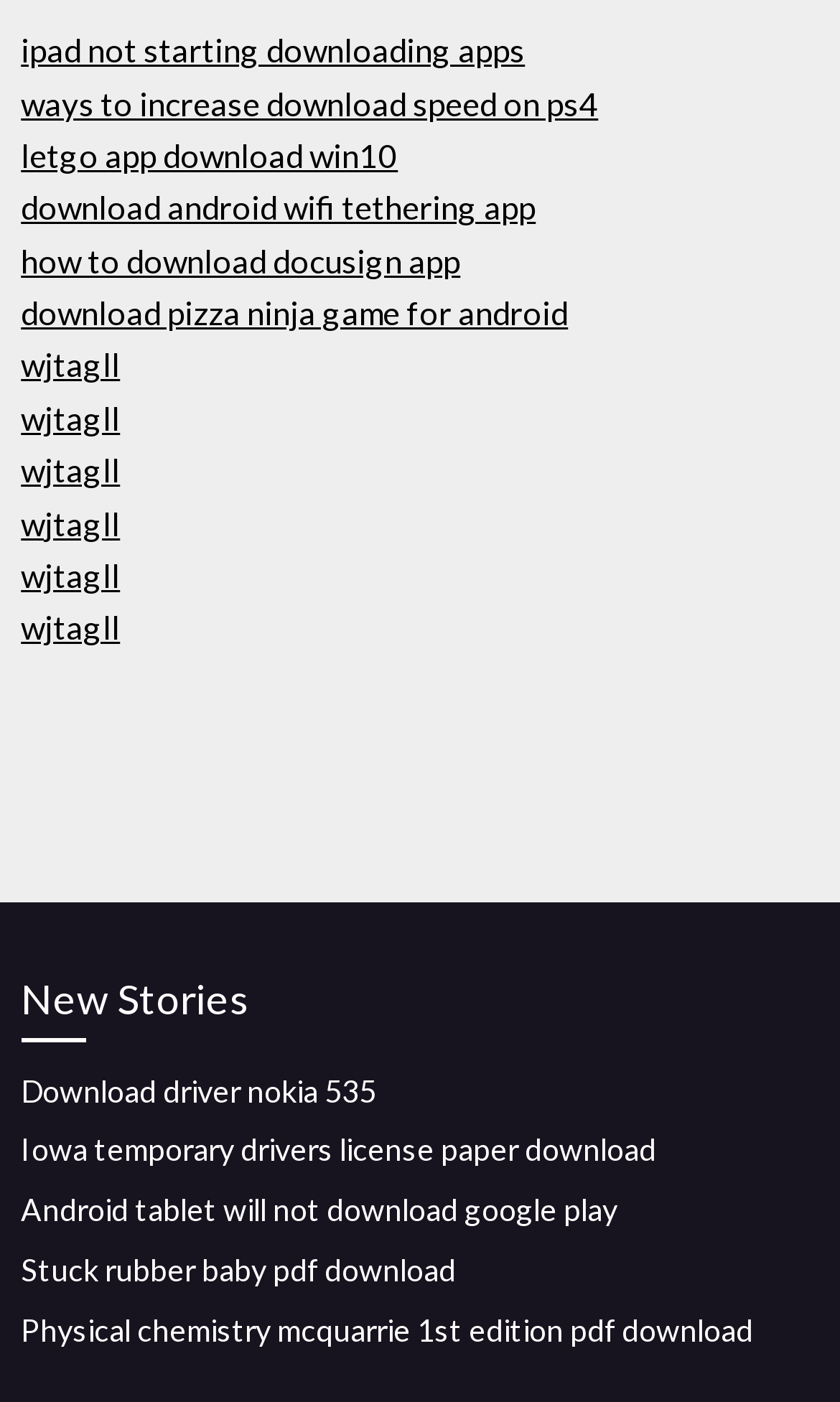Return the bounding box coordinates of the UI element that corresponds to this description: "Download driver nokia 535". The coordinates must be given as four float numbers in the range of 0 and 1, [left, top, right, bottom].

[0.025, 0.764, 0.448, 0.79]